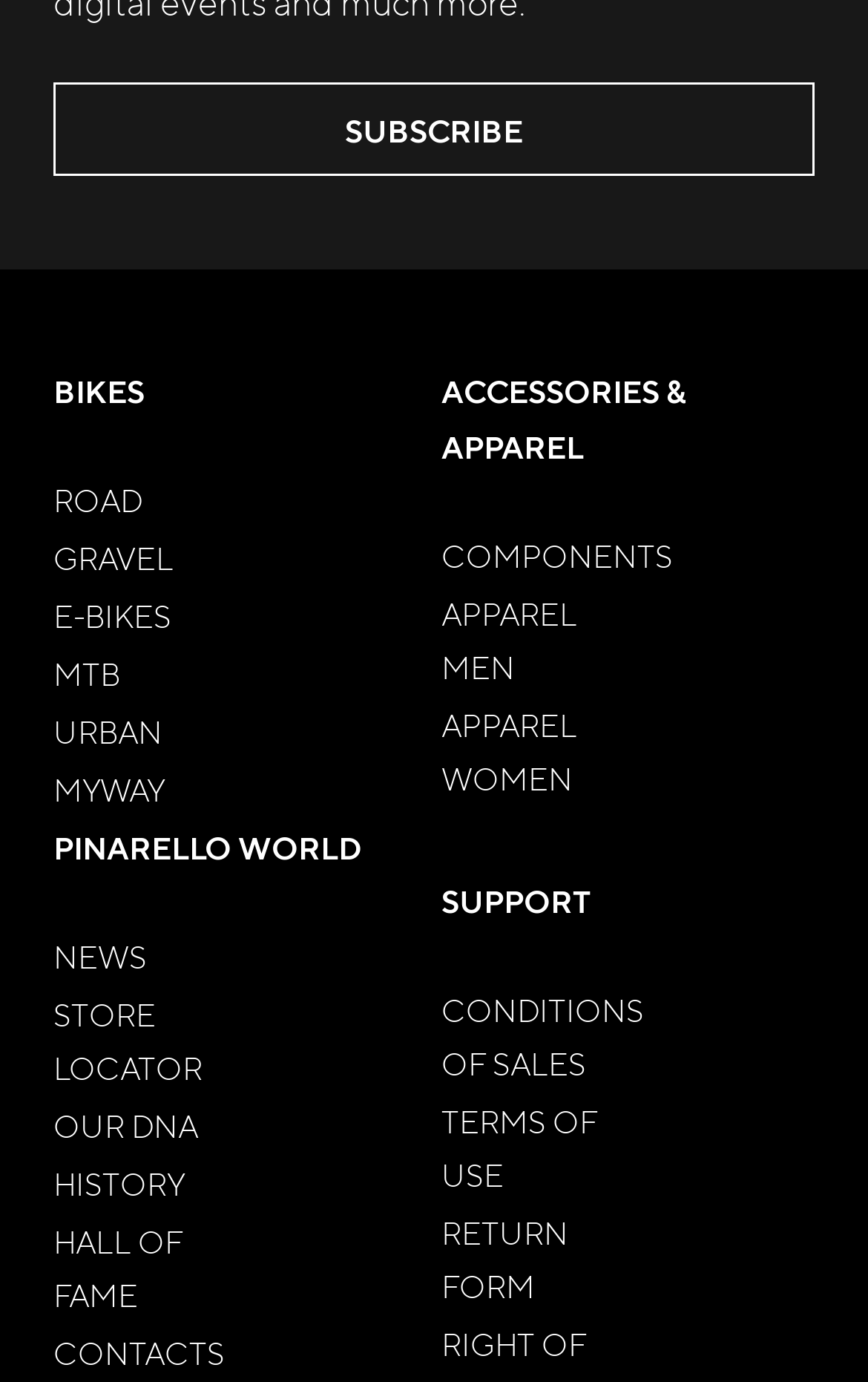Provide the bounding box coordinates of the HTML element this sentence describes: "Return Form". The bounding box coordinates consist of four float numbers between 0 and 1, i.e., [left, top, right, bottom].

[0.509, 0.877, 0.655, 0.945]